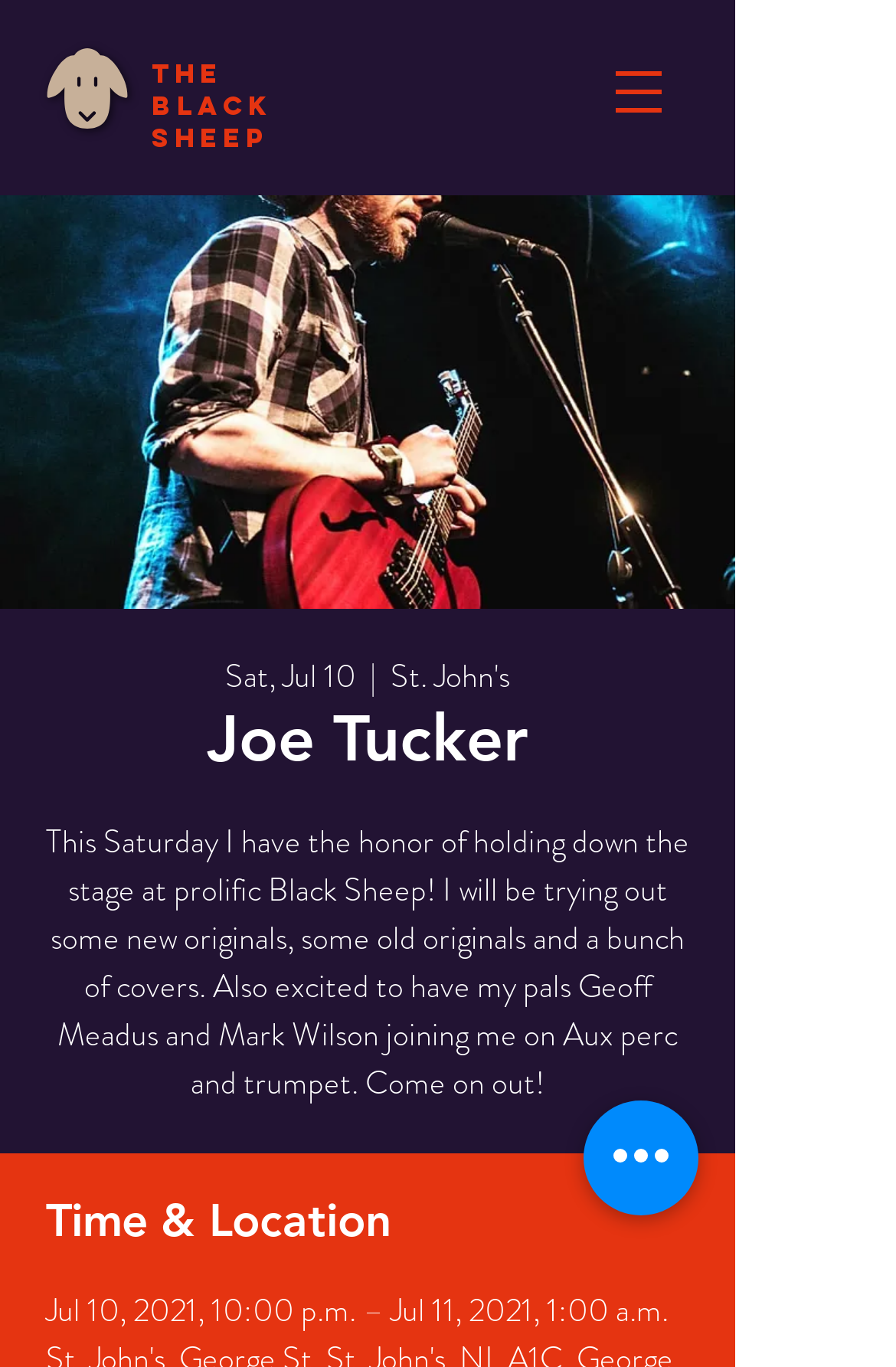Answer the question in one word or a short phrase:
What is the name of the venue?

The Black Sheep